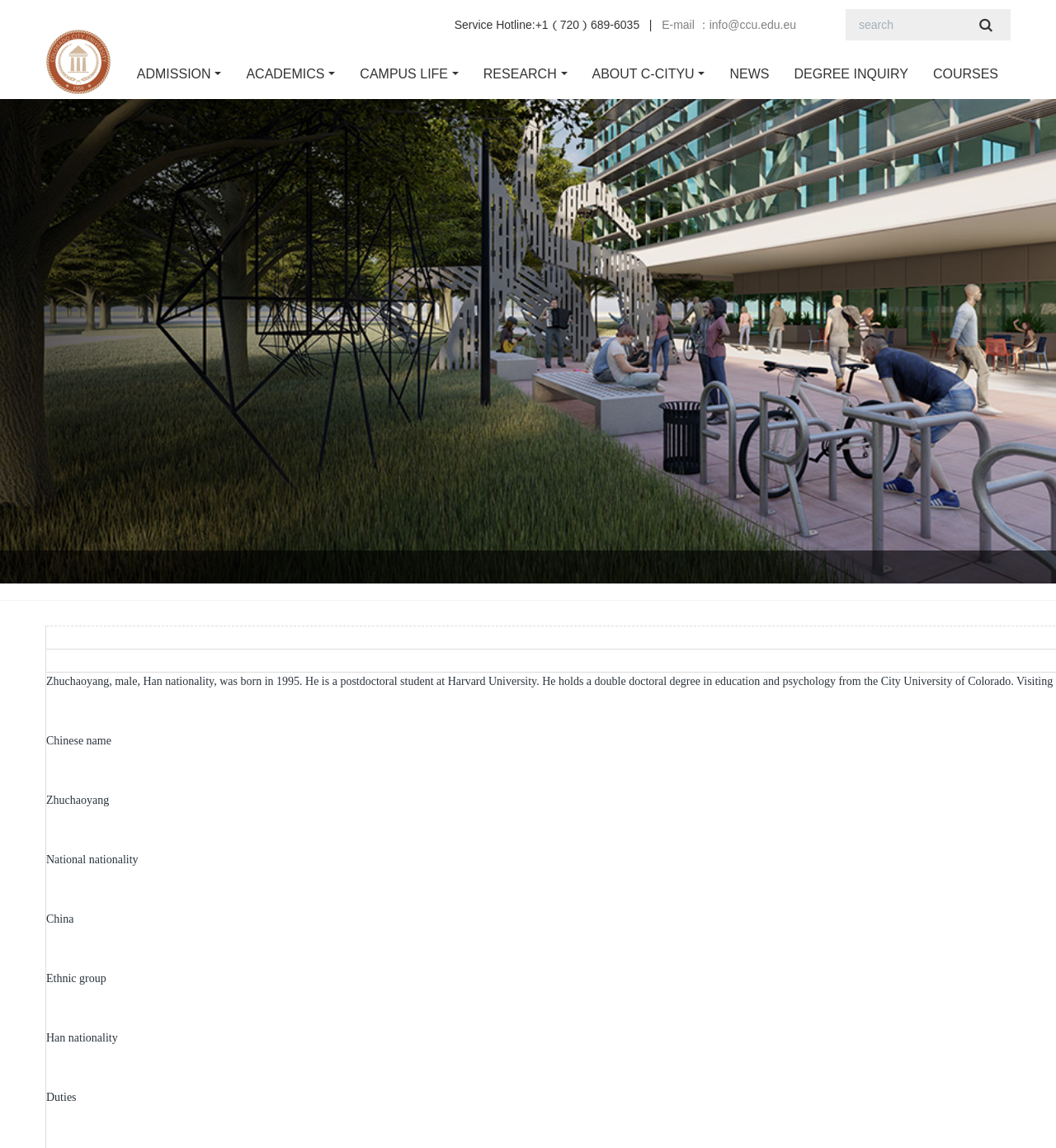Please identify the bounding box coordinates of the element that needs to be clicked to execute the following command: "Click the company logo". Provide the bounding box using four float numbers between 0 and 1, formatted as [left, top, right, bottom].

[0.043, 0.025, 0.105, 0.083]